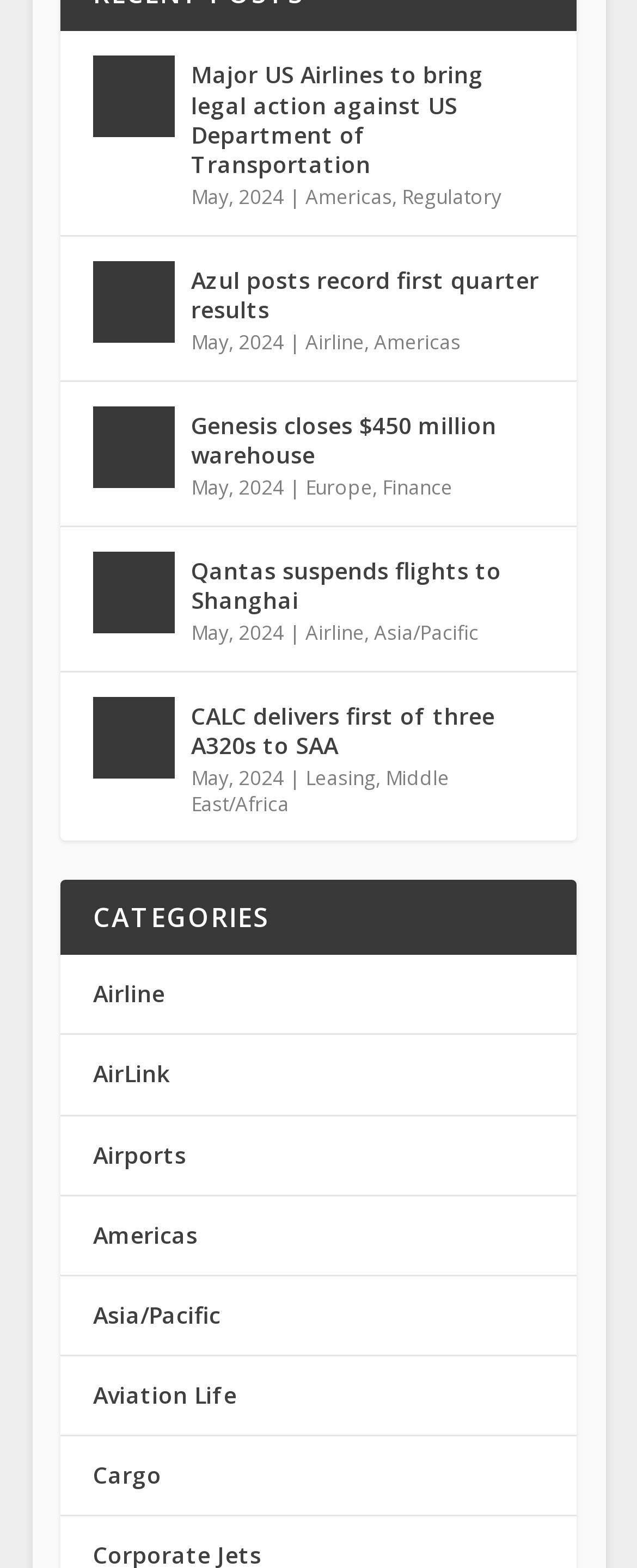Using a single word or phrase, answer the following question: 
How many category links are there below the news articles?

10